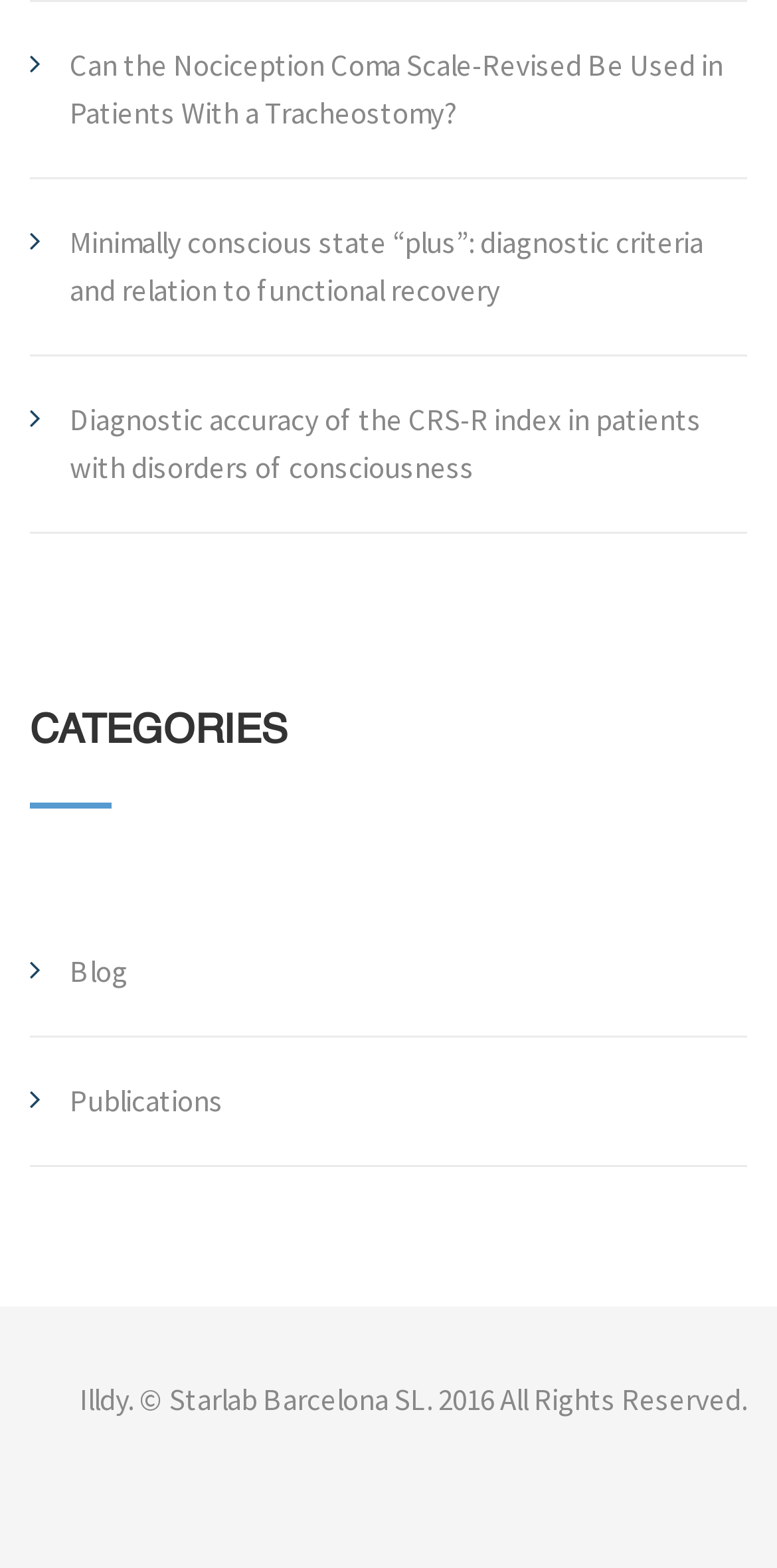What is the name of the organization associated with this webpage?
Based on the visual details in the image, please answer the question thoroughly.

The webpage has a footer section with the text '© Starlab Barcelona SL. 2016 All Rights Reserved.', which suggests that the organization associated with this webpage is Starlab Barcelona SL.